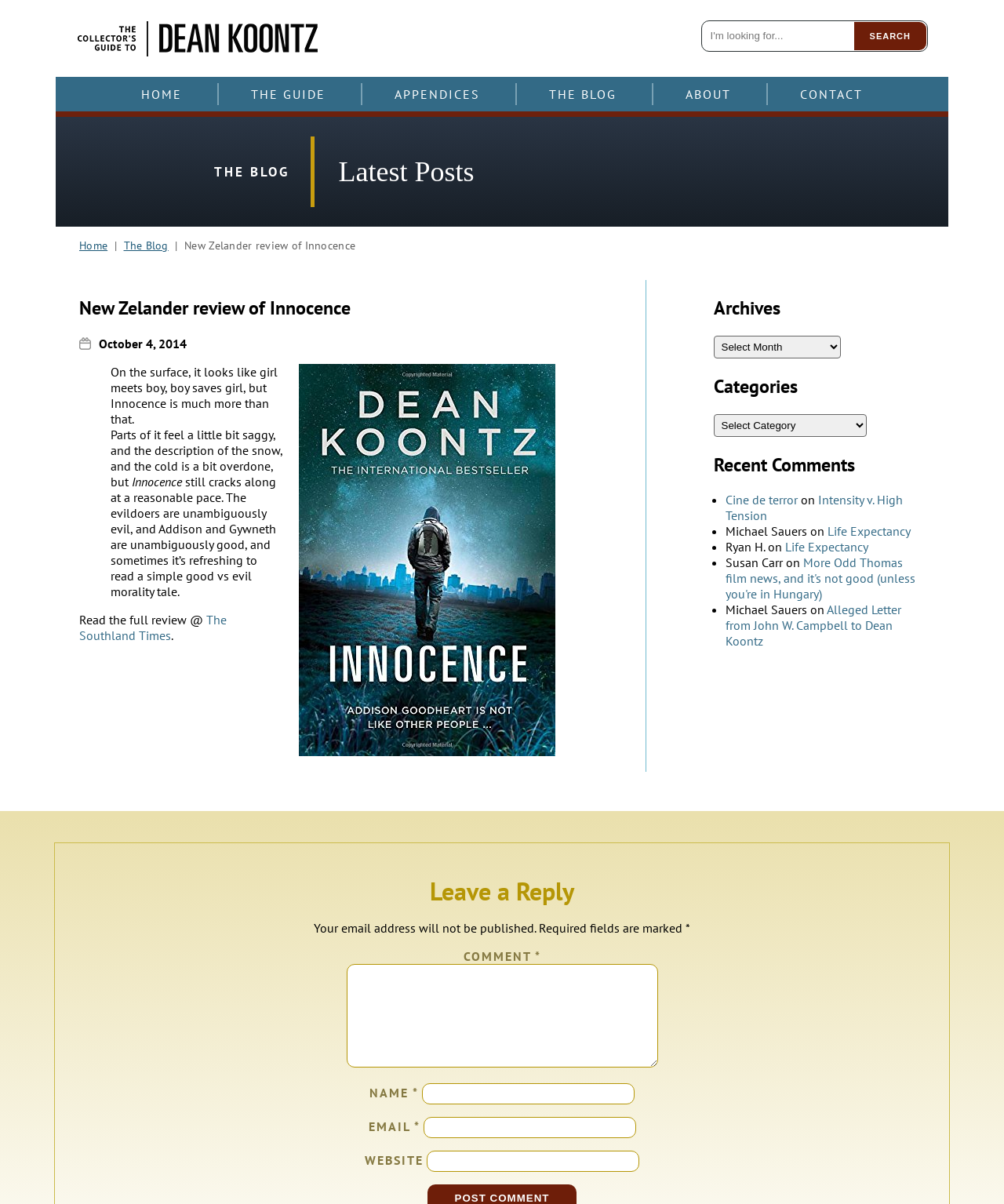Explain in detail what is displayed on the webpage.

This webpage is a blog post review of Dean Koontz's book "Innocence" from a New Zealander's perspective. At the top, there is a logo of "The Collector's Guide to Dean Koontz" and a search bar with a "SEARCH" button. Below the search bar, there is a navigation menu with links to "HOME", "THE GUIDE", "APPENDICES", "THE BLOG", "ABOUT", and "CONTACT".

The main content of the webpage is divided into two sections. On the left, there is a blog post with a heading "New Zelander review of Innocence" and a date "October 4, 2014". The post includes a blockquote with a review of the book, which describes the book as more than just a typical "girl meets boy, boy saves girl" story. The review also mentions some criticisms of the book, such as feeling a bit "saggy" in parts and having an overdone description of the snow and cold. However, the reviewer concludes that the book is still enjoyable and has a simple good vs evil morality tale.

On the right side of the webpage, there is a sidebar with several sections. The first section is "Archives" with a dropdown menu. Below that, there are sections for "Categories" and "Recent Comments". The "Recent Comments" section lists several comments with links to the original posts and the names of the commenters.

At the bottom of the webpage, there is a section for leaving a reply to the blog post. It includes fields for entering a name, email address, and website, as well as a text box for writing the comment. There is also a "POST COMMENT" button.